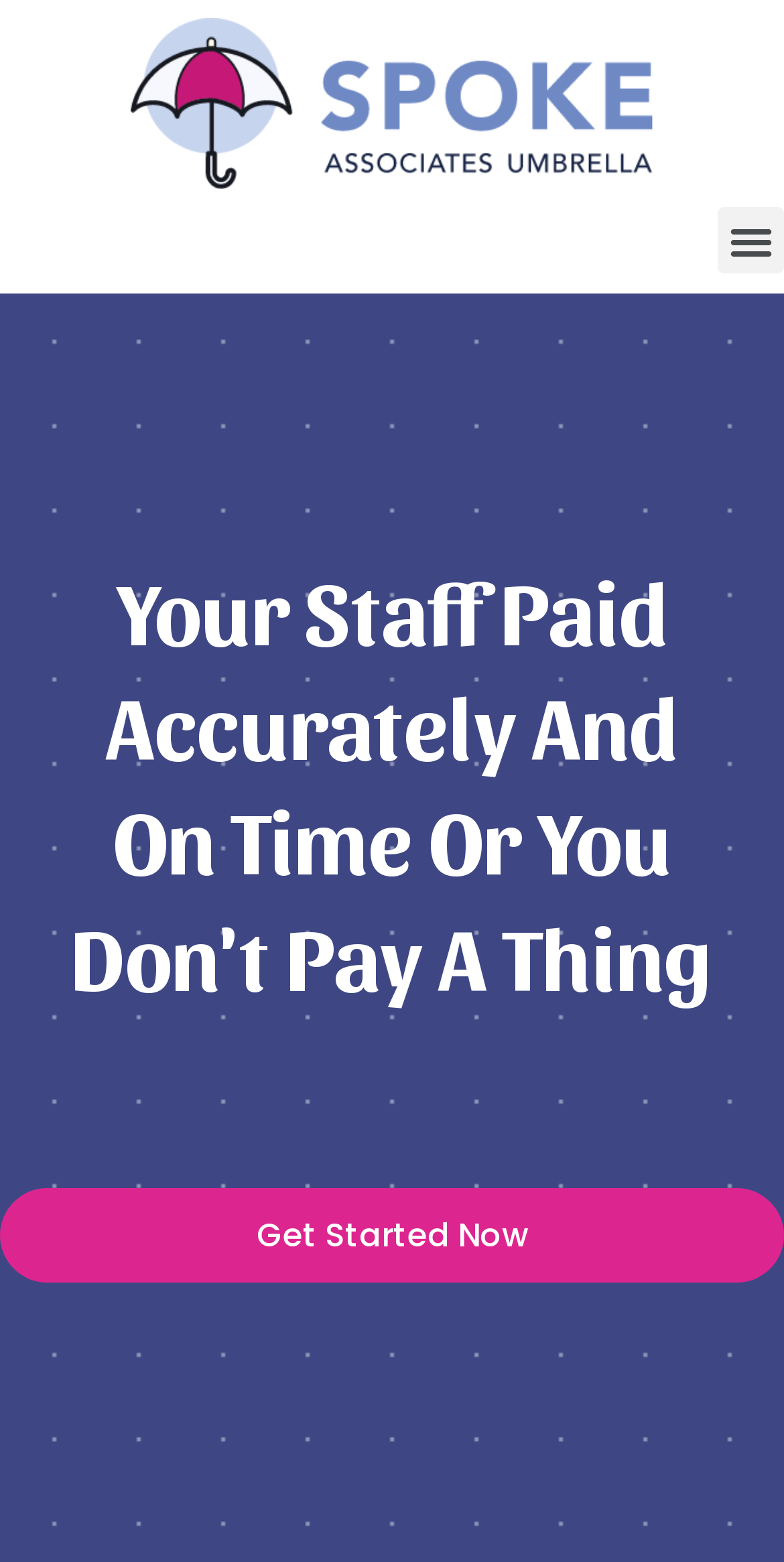Bounding box coordinates are specified in the format (top-left x, top-left y, bottom-right x, bottom-right y). All values are floating point numbers bounded between 0 and 1. Please provide the bounding box coordinate of the region this sentence describes: Get Started Now

[0.0, 0.76, 1.0, 0.821]